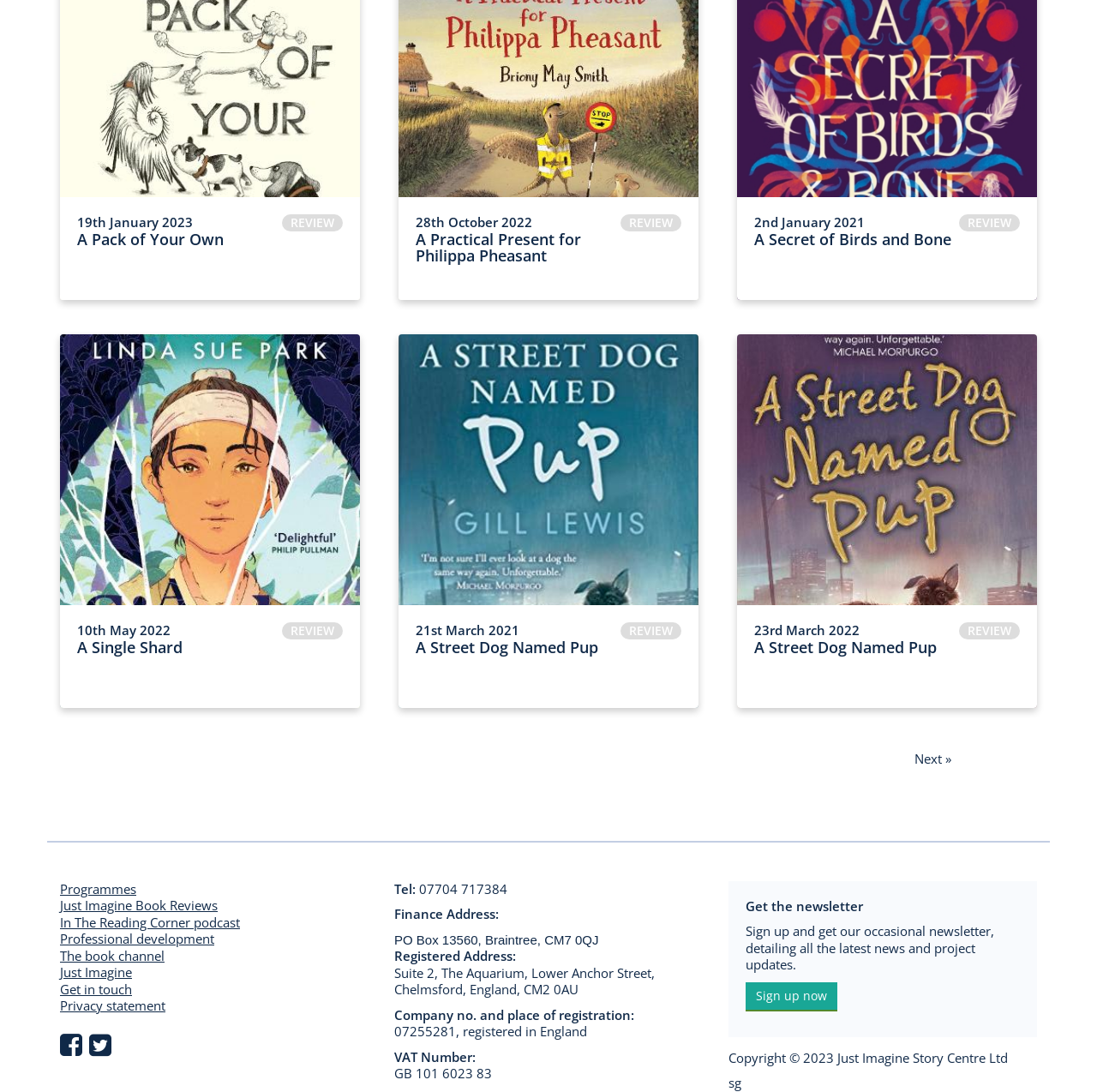What is the phone number provided?
Please look at the screenshot and answer in one word or a short phrase.

07704 717384